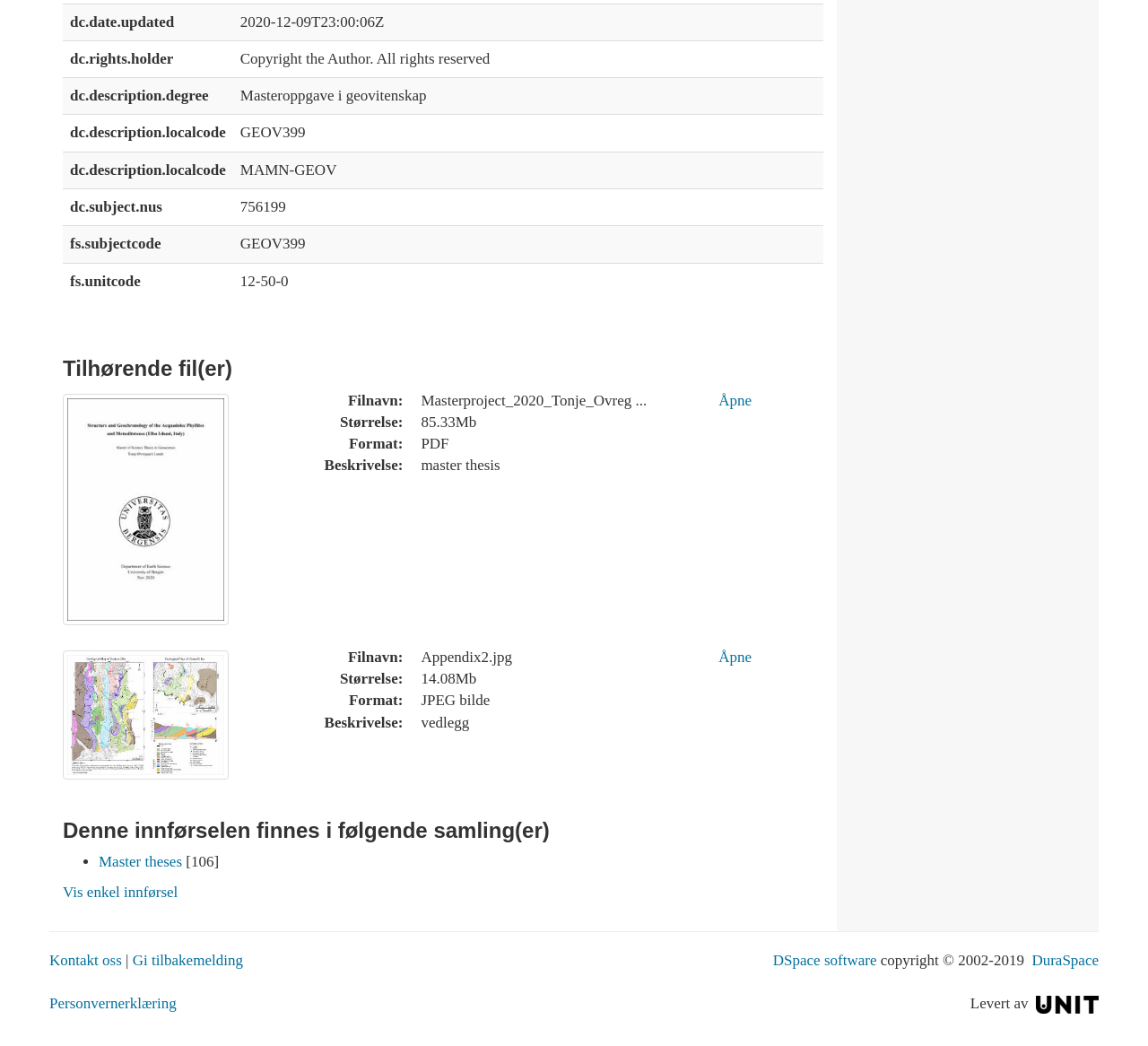Please answer the following query using a single word or phrase: 
What is the format of the 'Appendix2.jpg' file?

JPEG bilde